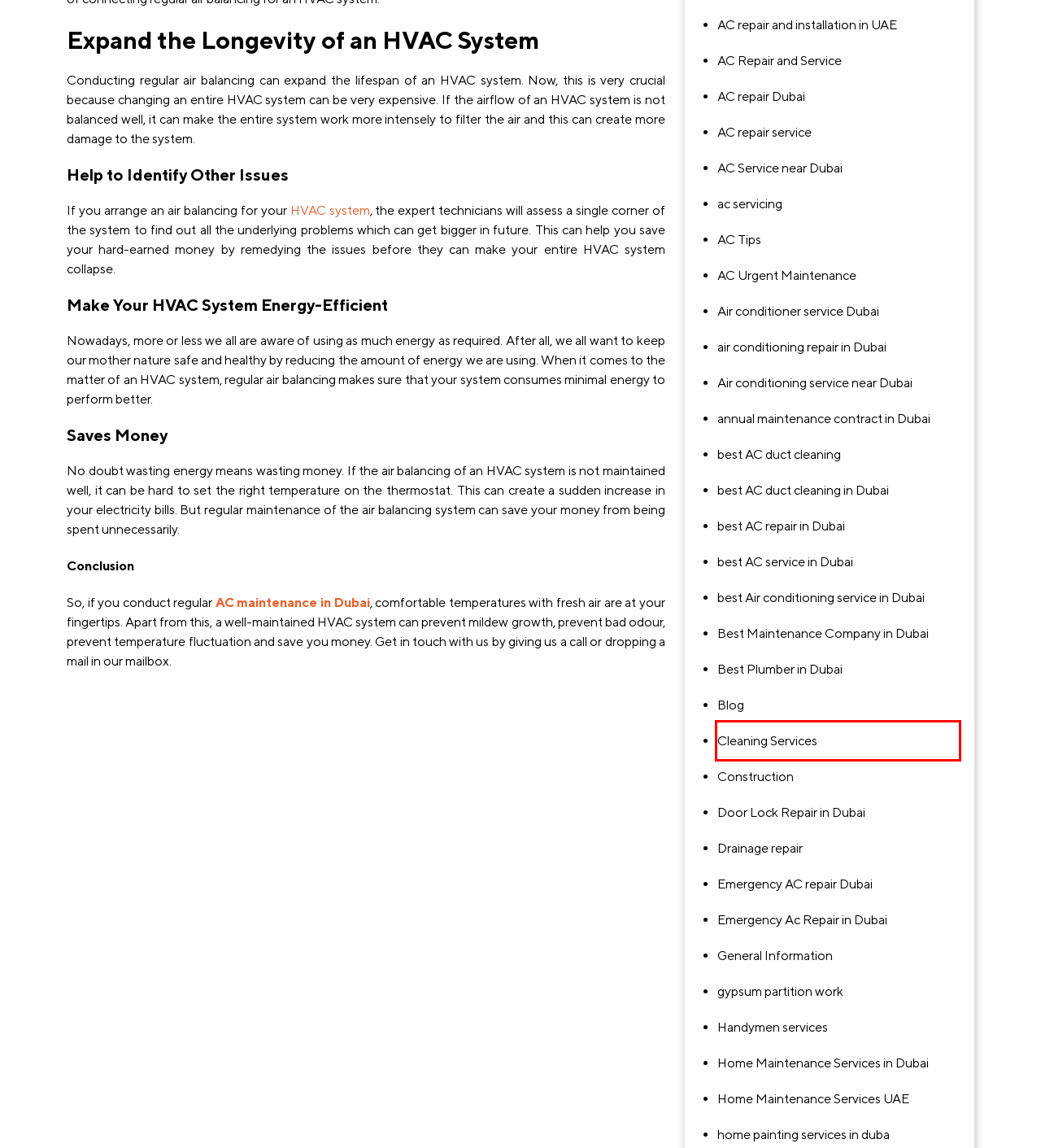Given a screenshot of a webpage with a red bounding box around an element, choose the most appropriate webpage description for the new page displayed after clicking the element within the bounding box. Here are the candidates:
A. Cleaning Services Archives - Blog
B. ac servicing Archives - Blog
C. Best Plumber in Dubai Archives - Blog
D. AC Service near Dubai Archives - Blog
E. Construction Archives - Blog
F. AC repair and installation in UAE Archives - Blog
G. best AC duct cleaning in Dubai Archives - Blog
H. Emergency Ac Repair in Dubai Archives - Blog

A